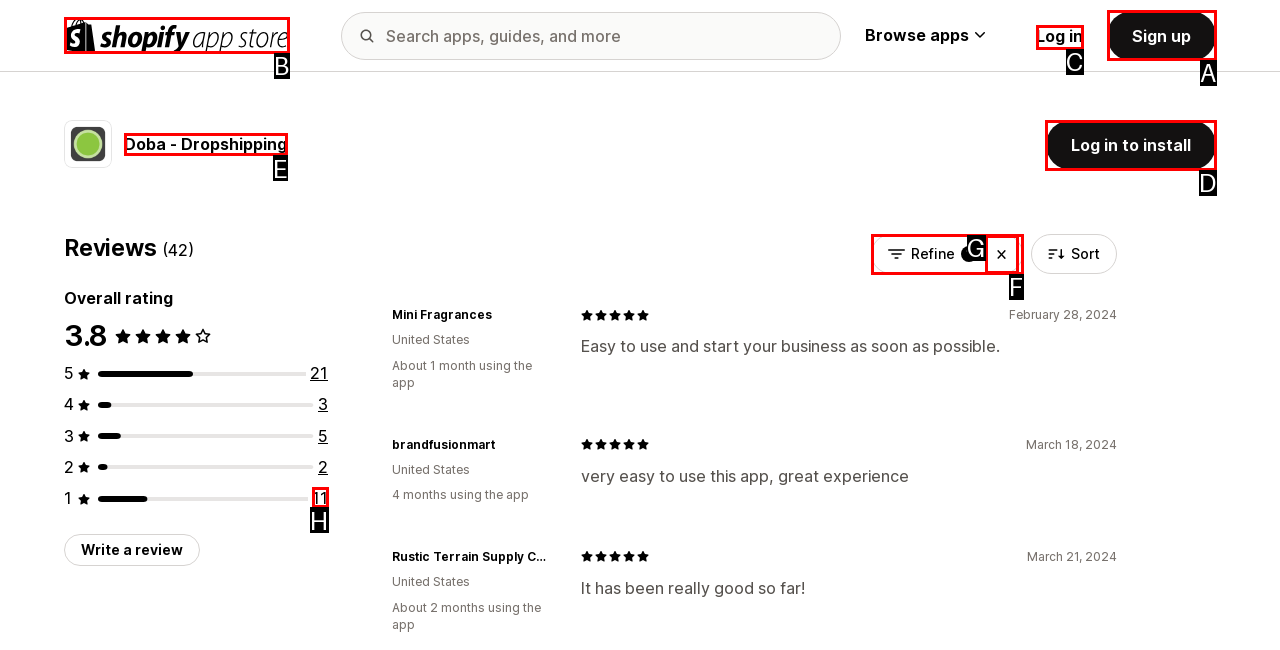Determine which letter corresponds to the UI element to click for this task: Log in to install
Respond with the letter from the available options.

D